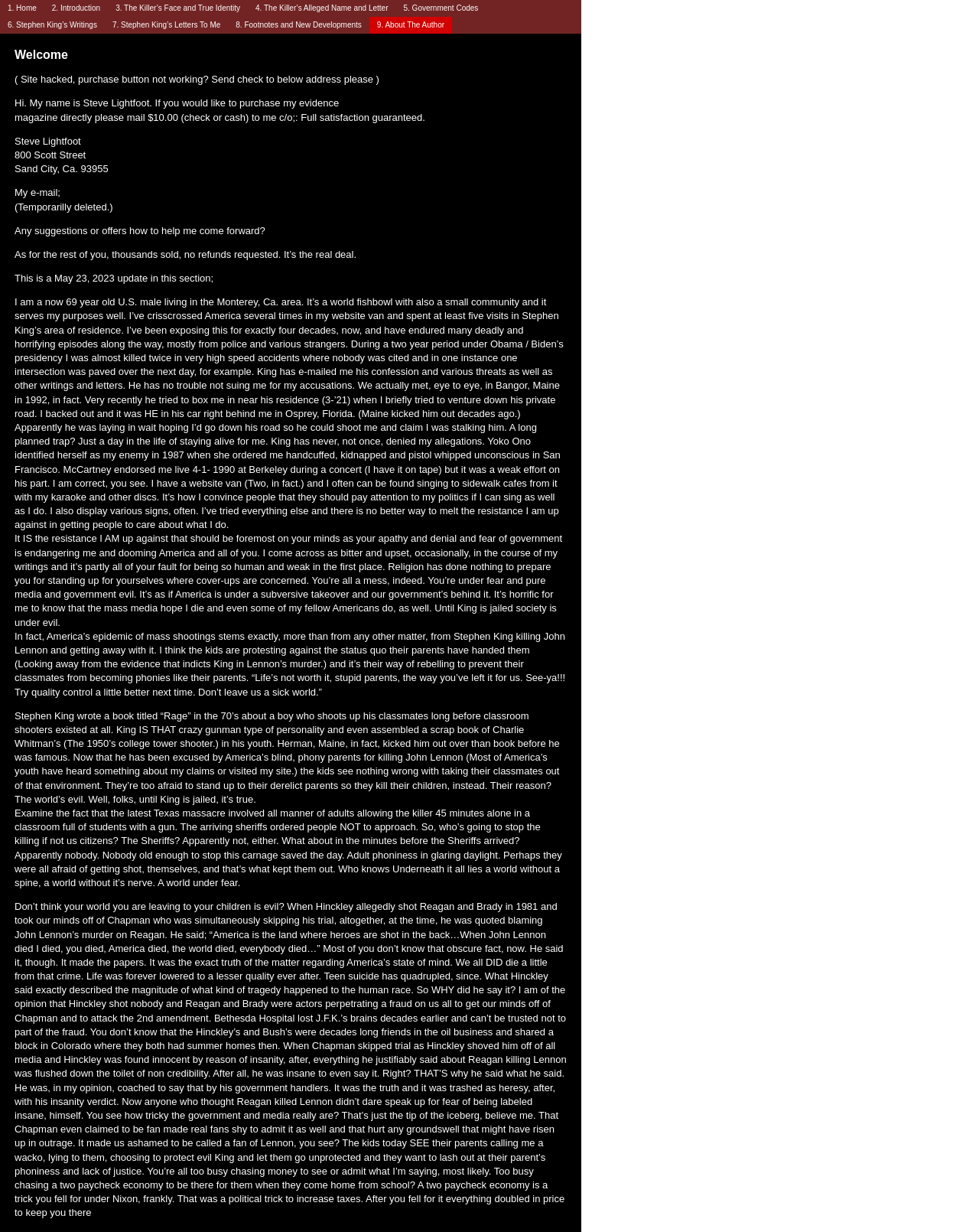What is the address to send a check to?
Can you provide a detailed and comprehensive answer to the question?

The address is mentioned in the text as the location to send a check to, it is '800 Scott Street, Sand City, Ca. 93955' which is located in the middle of the webpage.